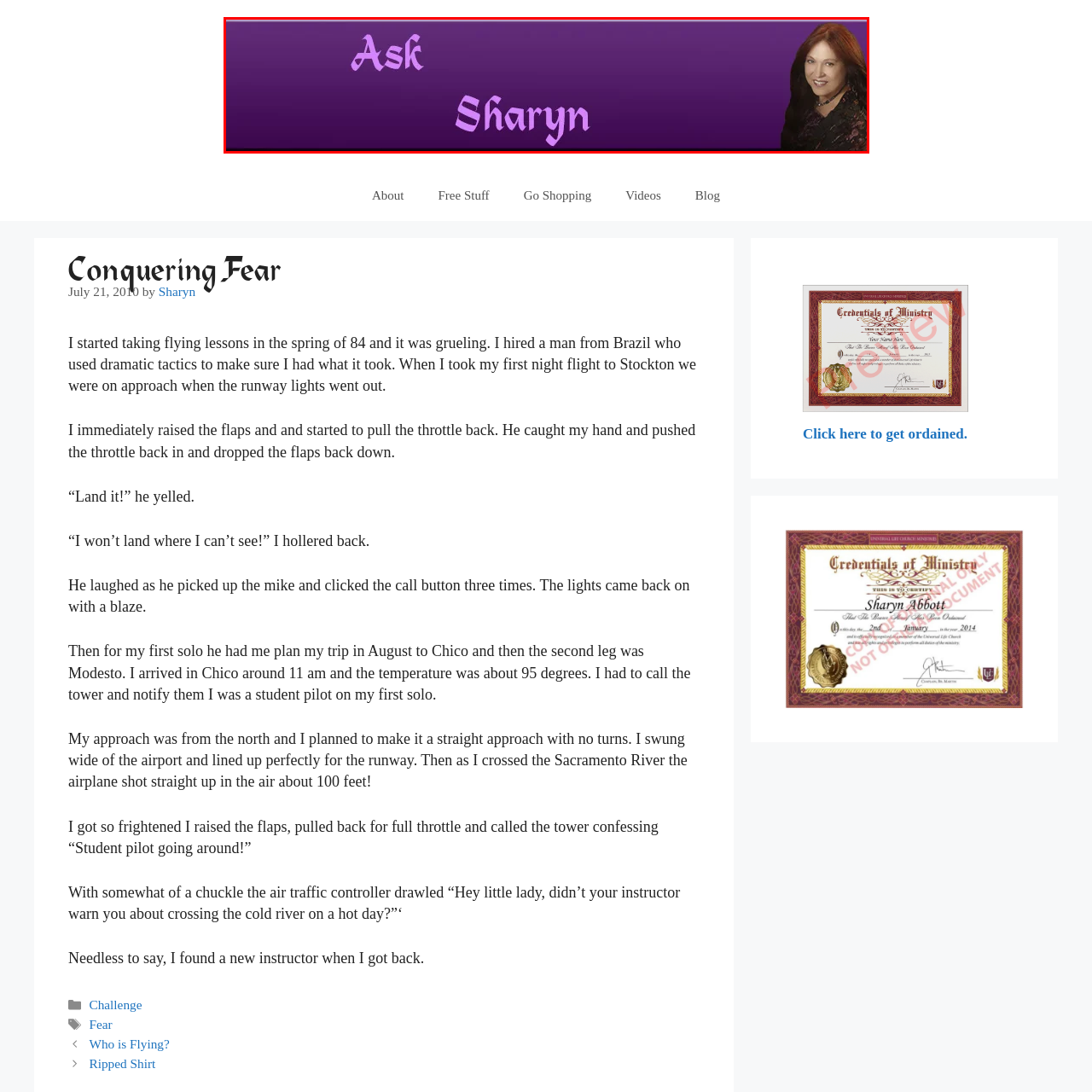What is the theme of the content?
Focus on the part of the image marked with a red bounding box and deliver an in-depth answer grounded in the visual elements you observe.

The theme of the content is personal connection and open dialogue because the caption states that the design 'enhances the theme of personal connection and open dialogue', suggesting that visitors can seek guidance or explore topics of interest with Sharyn.